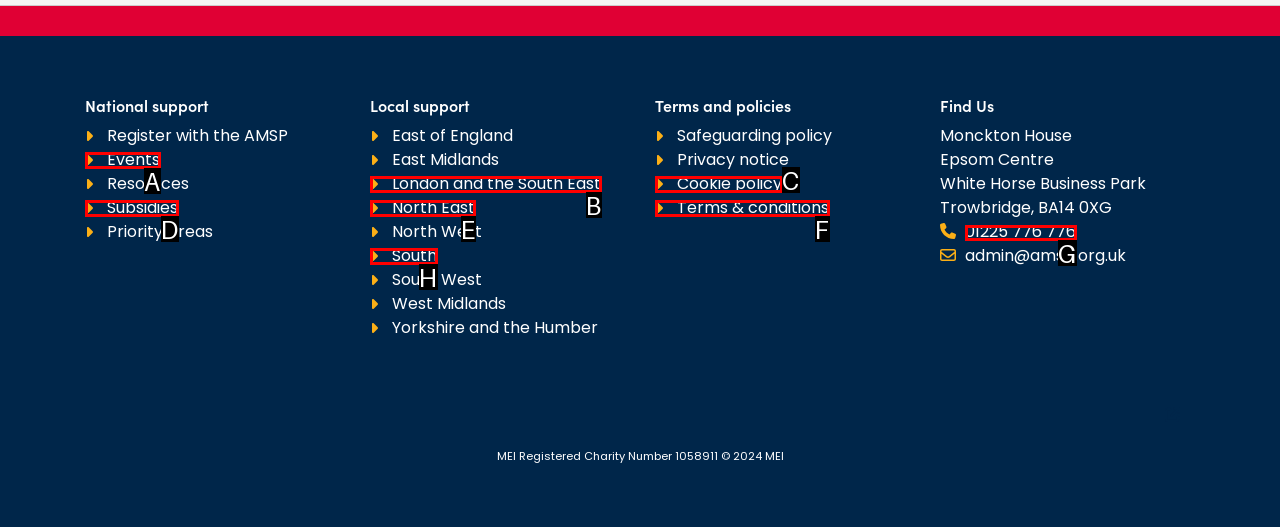Determine the correct UI element to click for this instruction: Contact us. Respond with the letter of the chosen element.

G